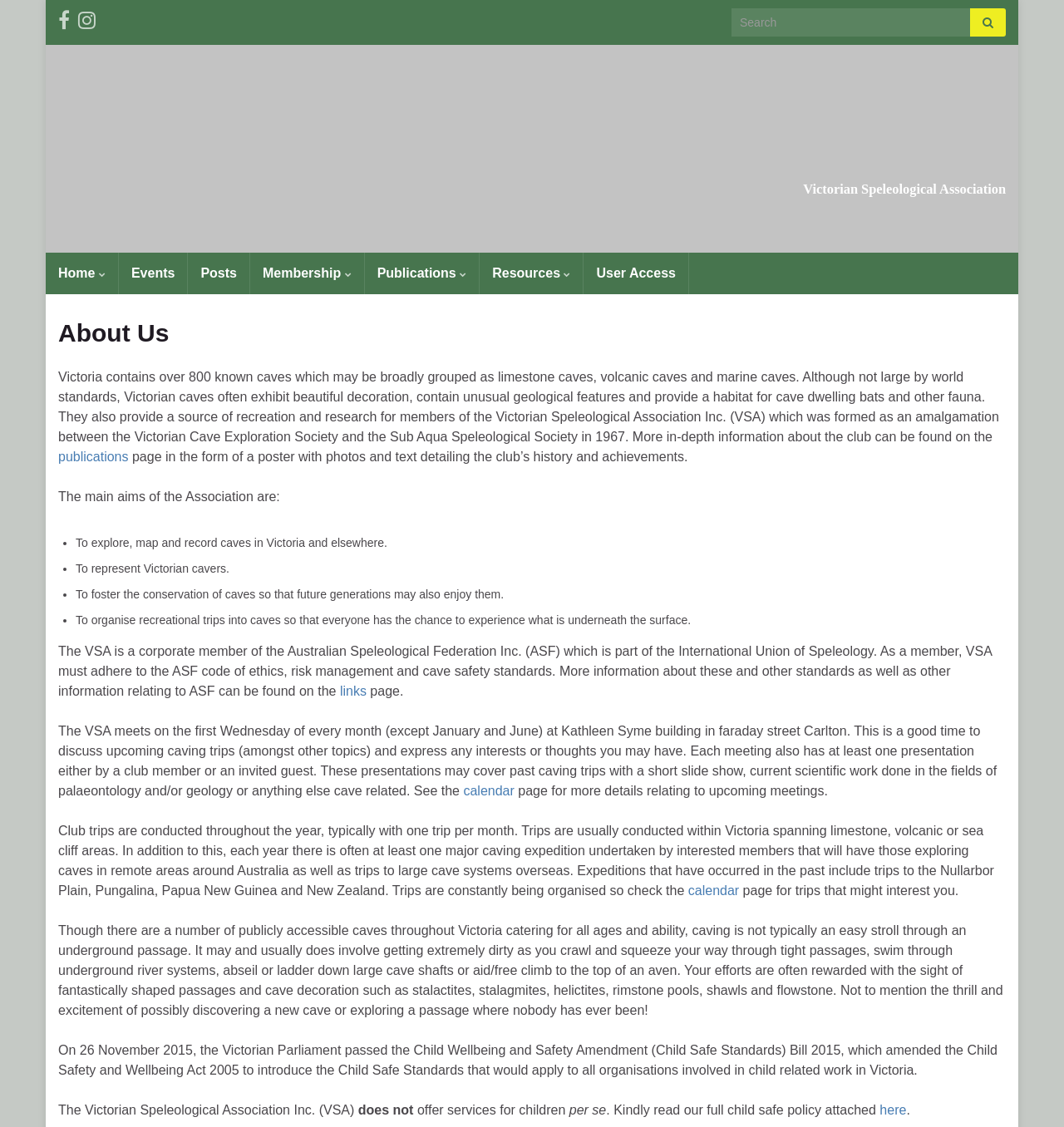Can you find the bounding box coordinates of the area I should click to execute the following instruction: "Check the calendar"?

[0.436, 0.695, 0.483, 0.708]